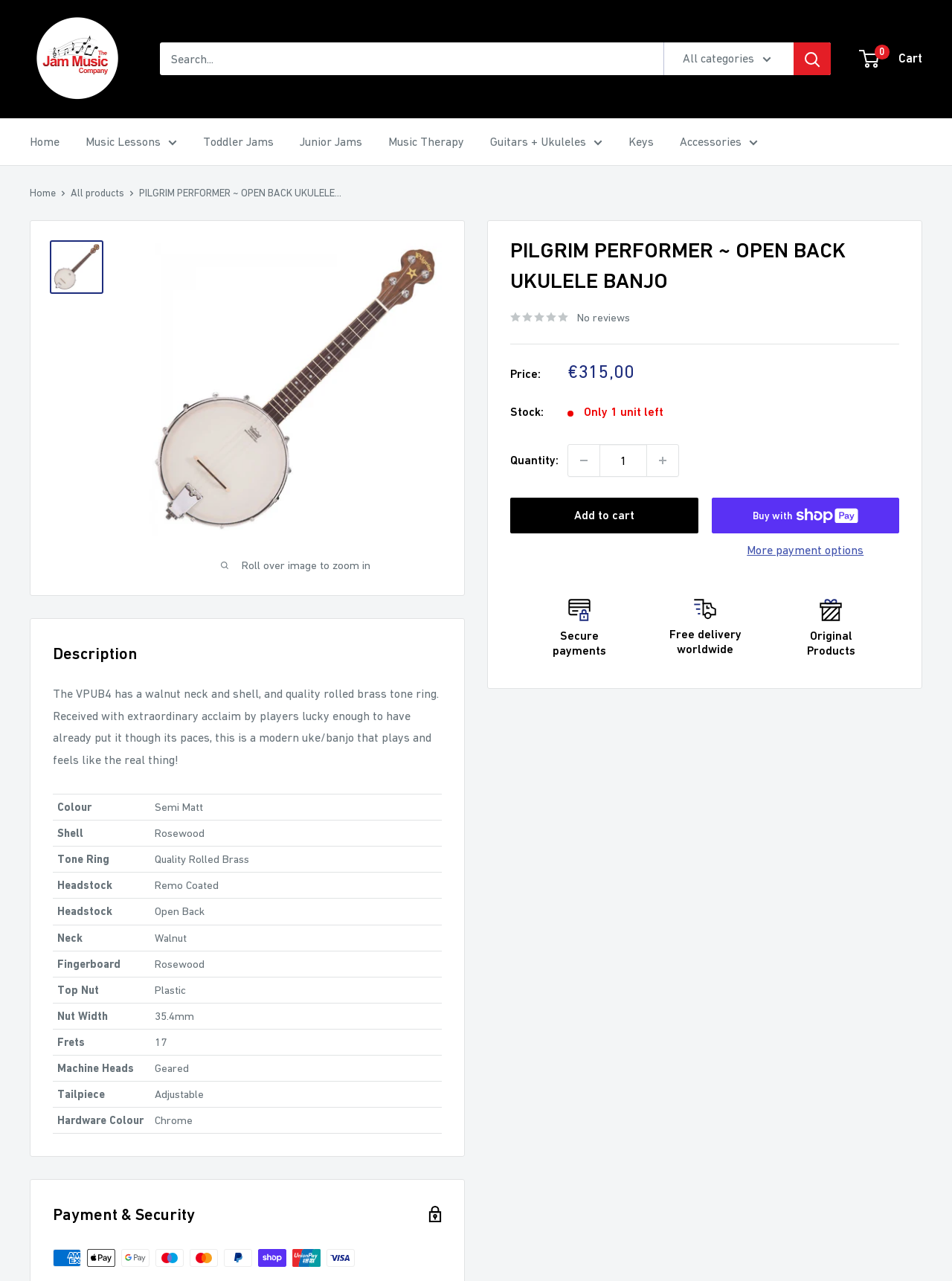Please predict the bounding box coordinates of the element's region where a click is necessary to complete the following instruction: "Follow Seniors Lifestyle Magazine on Instagram". The coordinates should be represented by four float numbers between 0 and 1, i.e., [left, top, right, bottom].

None